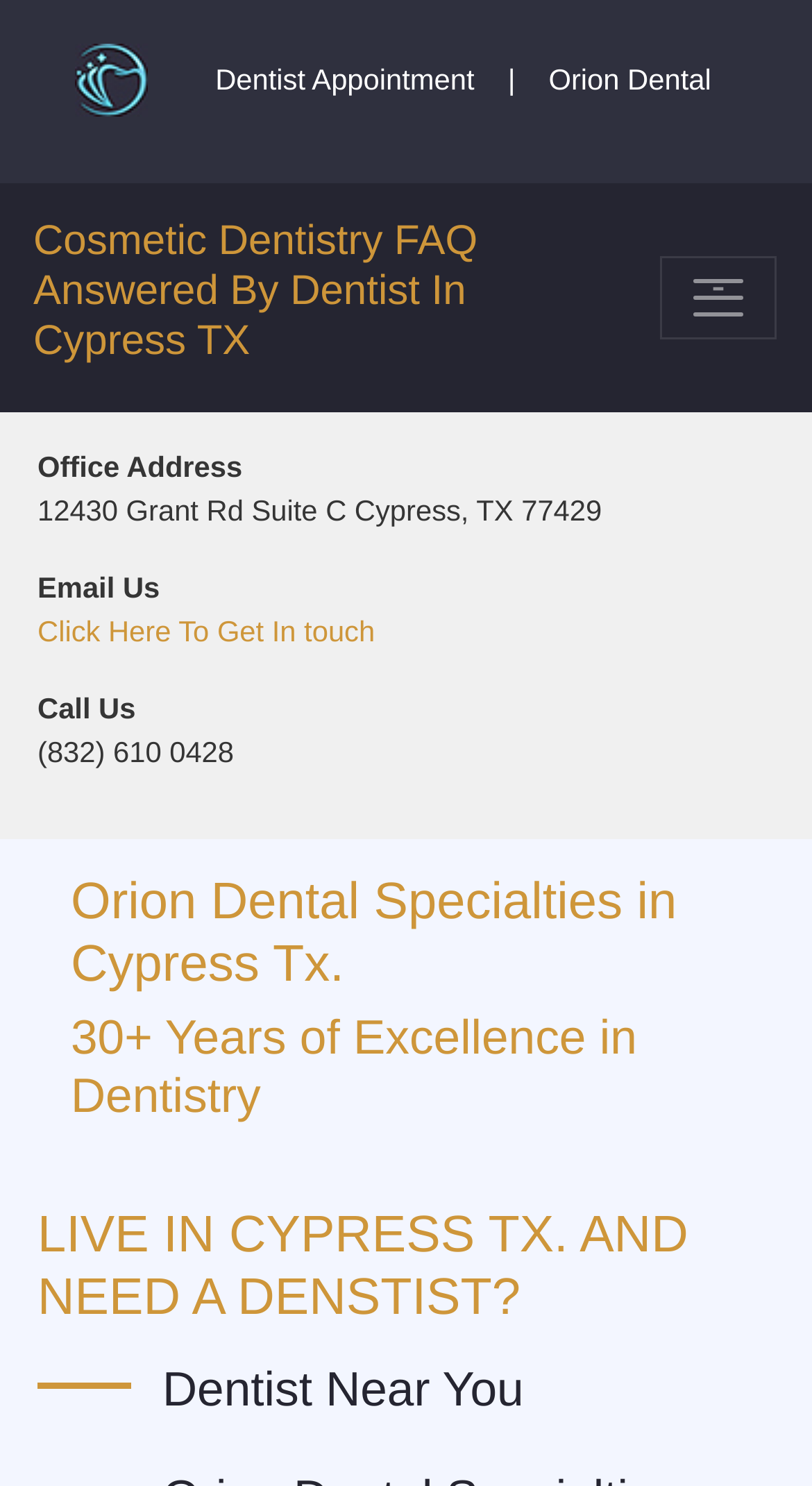How many years of experience does Orion Dental have?
Based on the image, provide a one-word or brief-phrase response.

30+ years